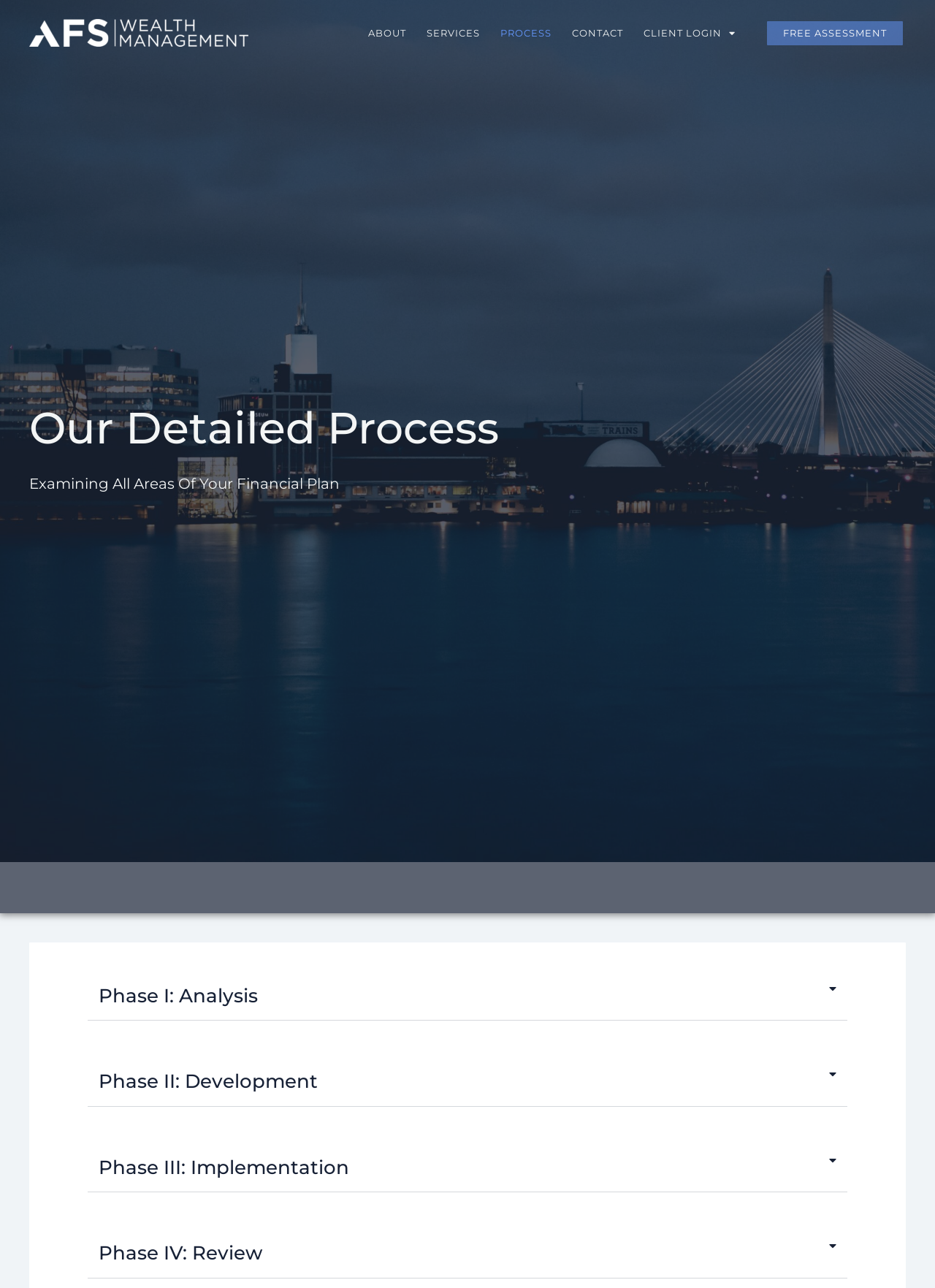Identify the headline of the webpage and generate its text content.

Our Detailed Process